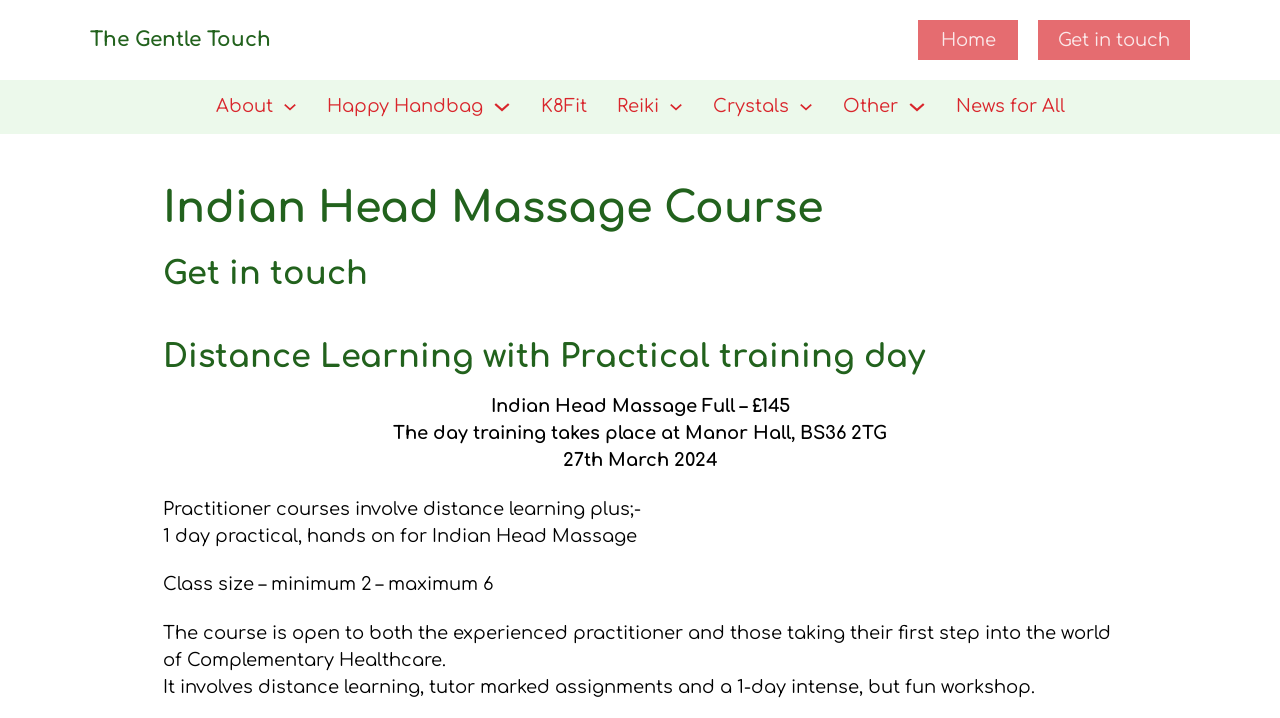Using the information shown in the image, answer the question with as much detail as possible: What is the duration of the practical training?

I found the answer by looking at the StaticText element with the text '1 day practical, hands on for Indian Head Massage' which provides the duration of the practical training.